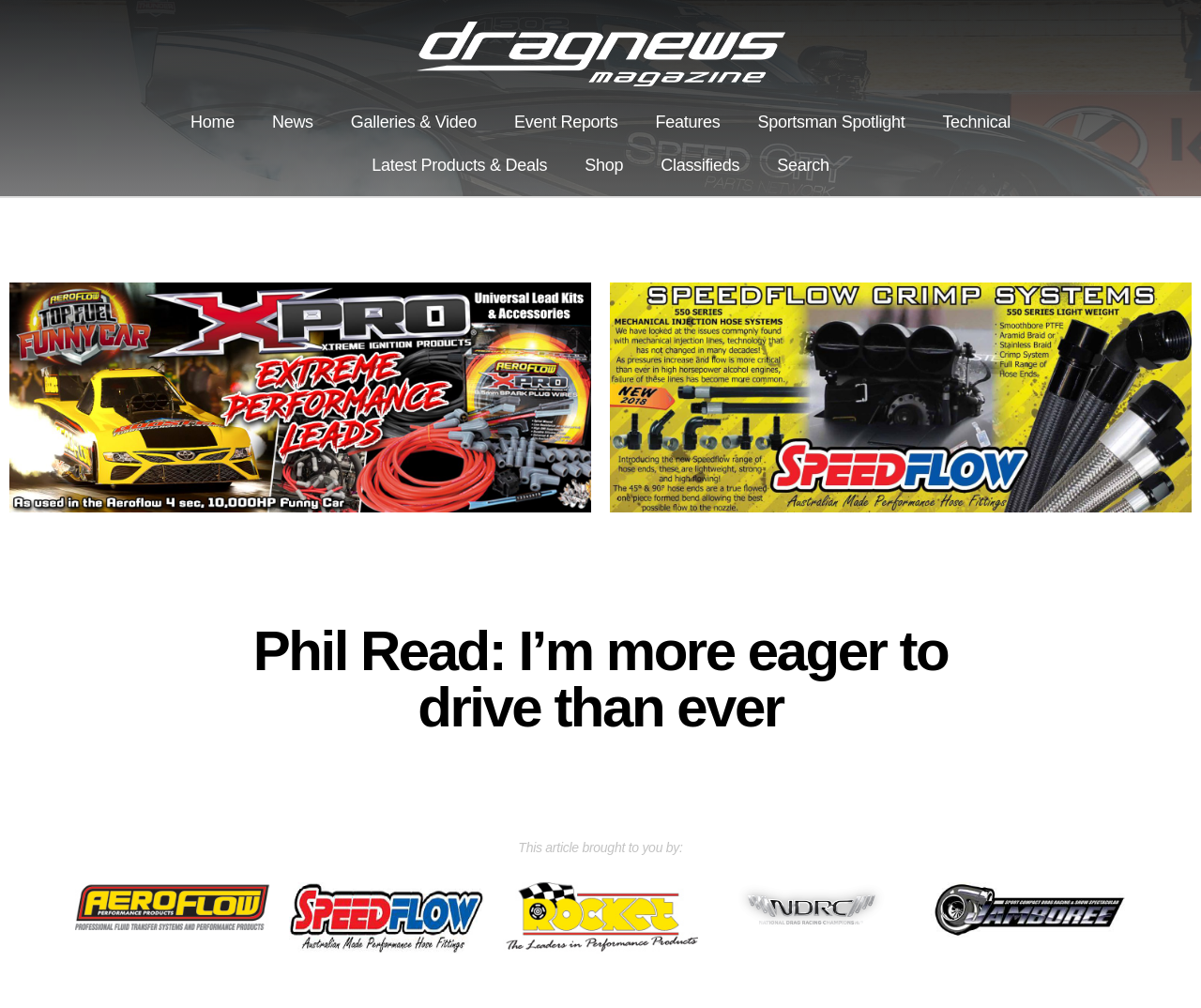Locate the bounding box coordinates of the area that needs to be clicked to fulfill the following instruction: "search for something". The coordinates should be in the format of four float numbers between 0 and 1, namely [left, top, right, bottom].

[0.631, 0.142, 0.706, 0.185]